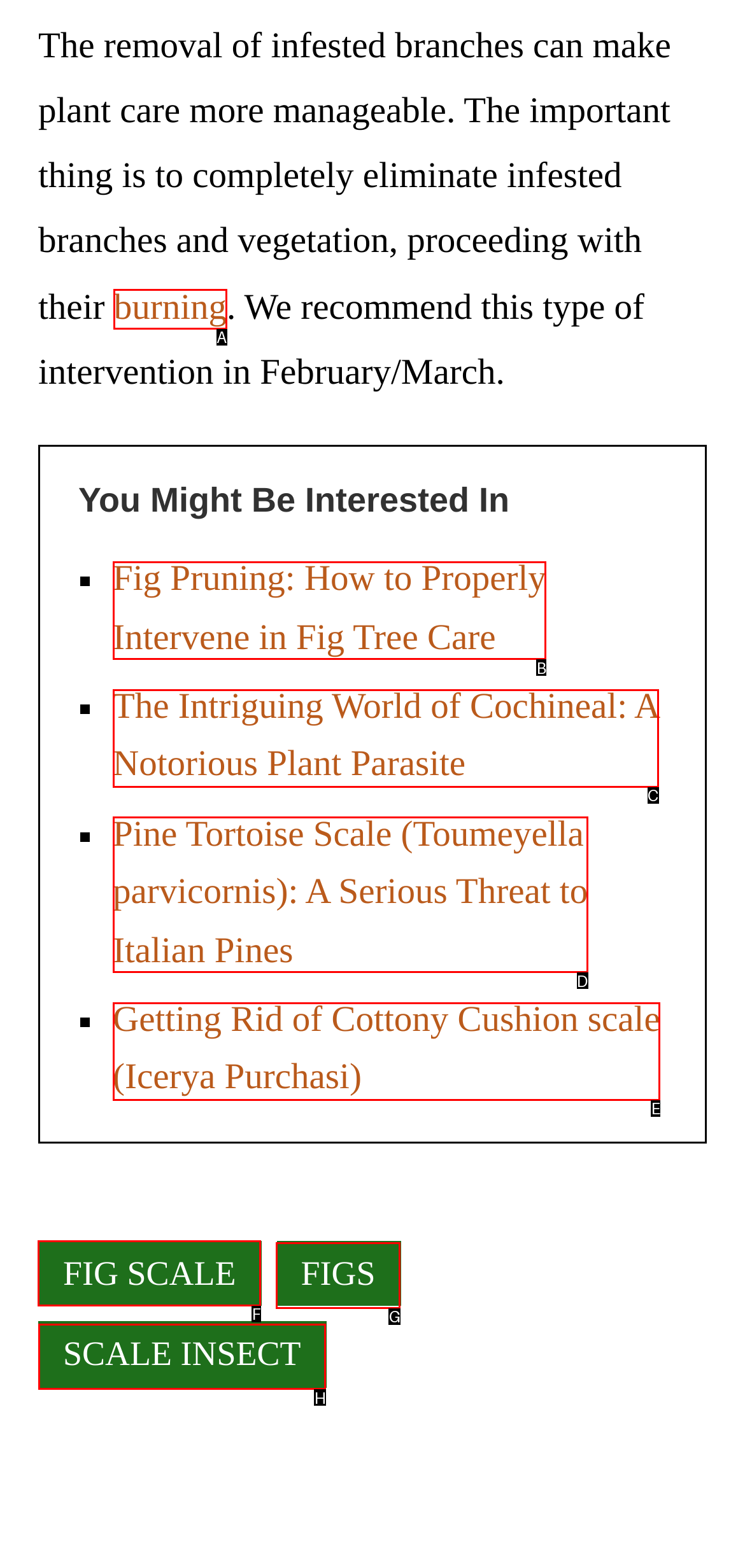Tell me which one HTML element you should click to complete the following task: explore the article about fig scale
Answer with the option's letter from the given choices directly.

F